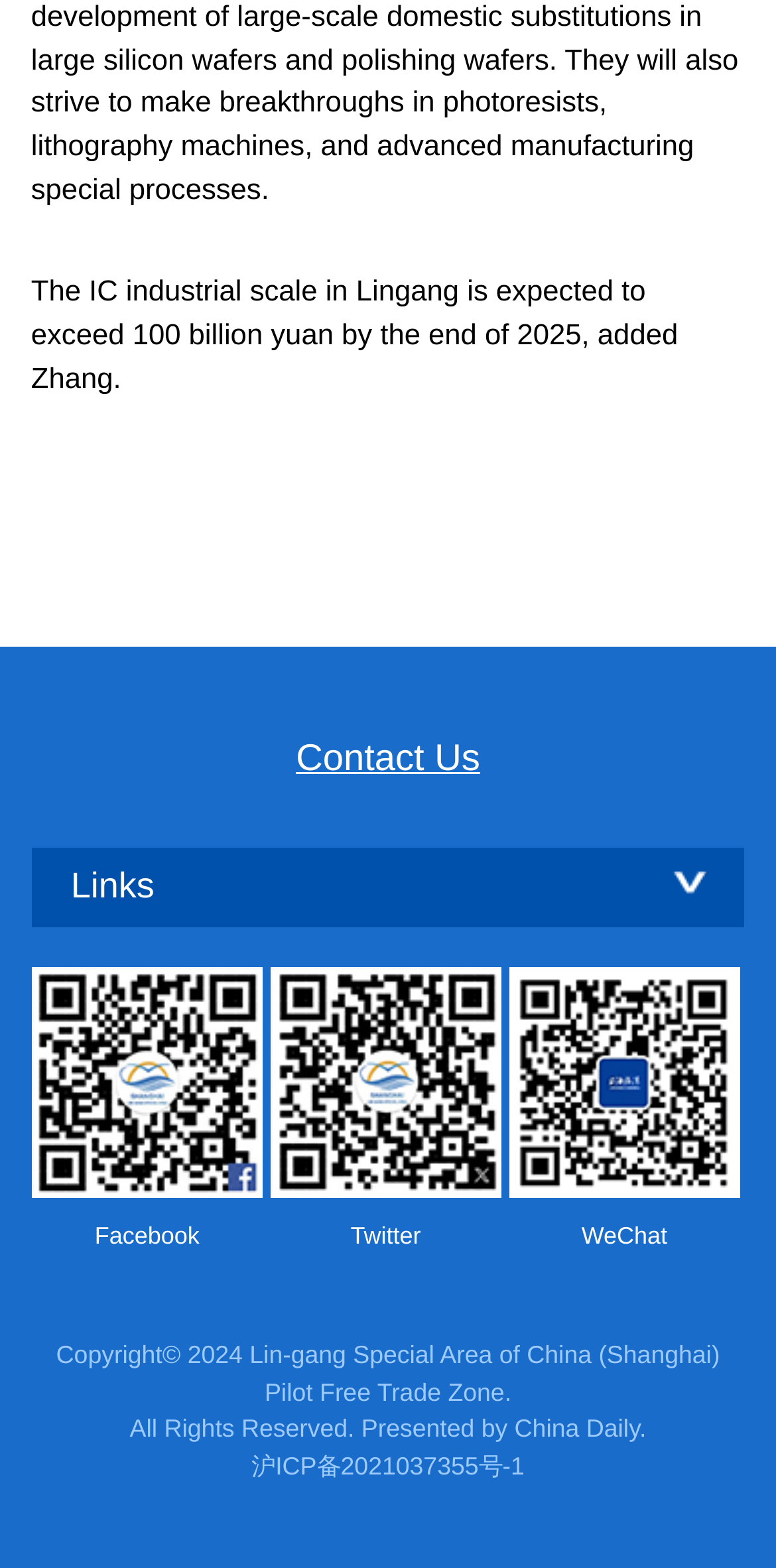What is the year of copyright?
Provide an in-depth answer to the question, covering all aspects.

The answer can be found in the StaticText element with the text 'Copyright© 2024 Lin-gang Special Area of China (Shanghai) Pilot Free Trade Zone.' which is located at the bottom of the webpage.